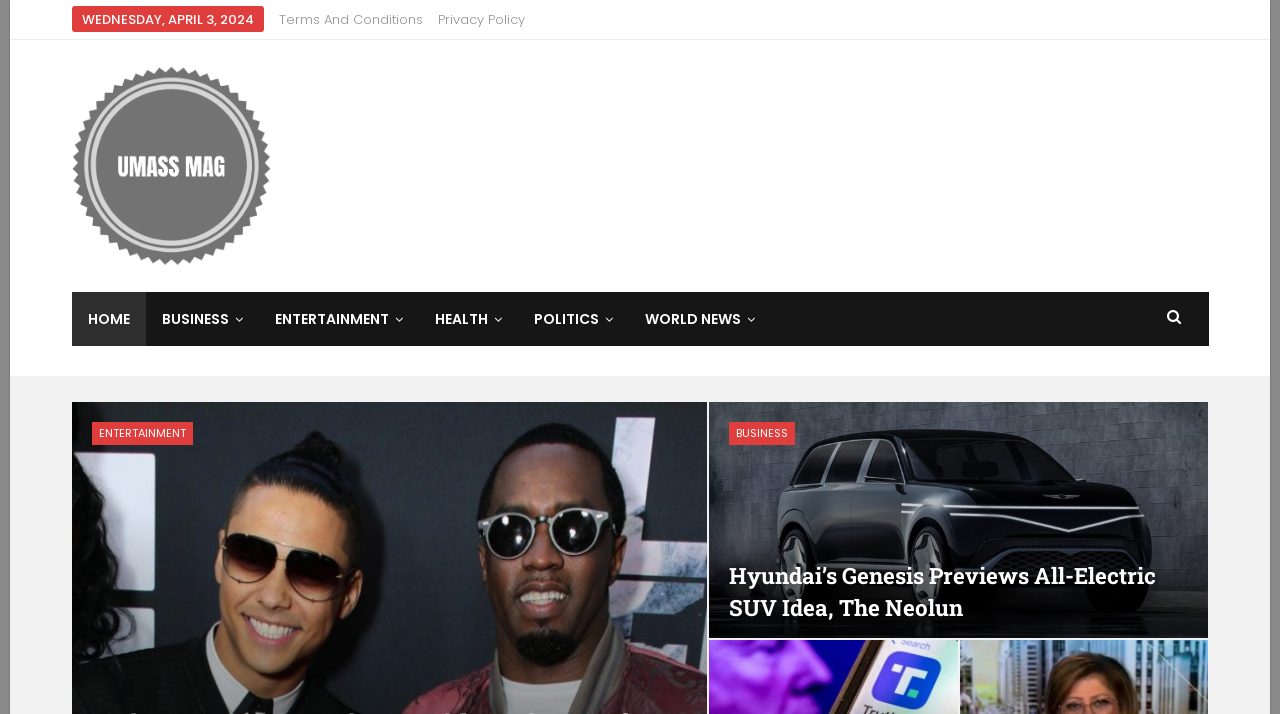What is the category of the article 'Hyundai’s Genesis previews all-electric SUV idea, the Neolun'?
Refer to the screenshot and deliver a thorough answer to the question presented.

I found the category by looking at the links above the article, which include 'HOME', 'BUSINESS', 'ENTERTAINMENT', 'HEALTH', 'POLITICS', and 'WORLD NEWS'. The article is related to 'BUSINESS'.